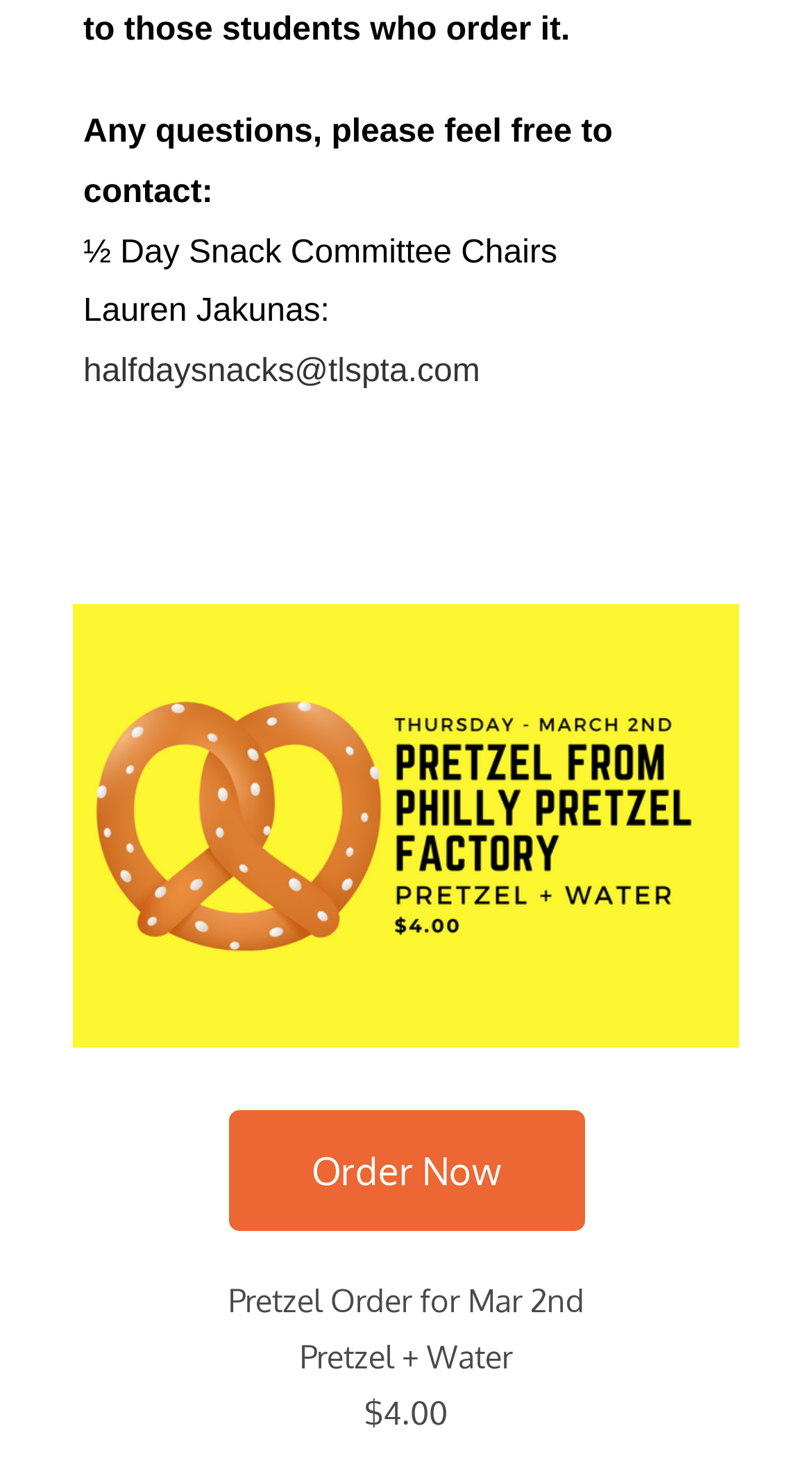Who is the chair of the ½ Day Snack Committee?
Please craft a detailed and exhaustive response to the question.

The webpage contains a section with the title '½ Day Snack Committee Chairs' and lists 'Lauren Jakunas' as the chair, along with her email address.